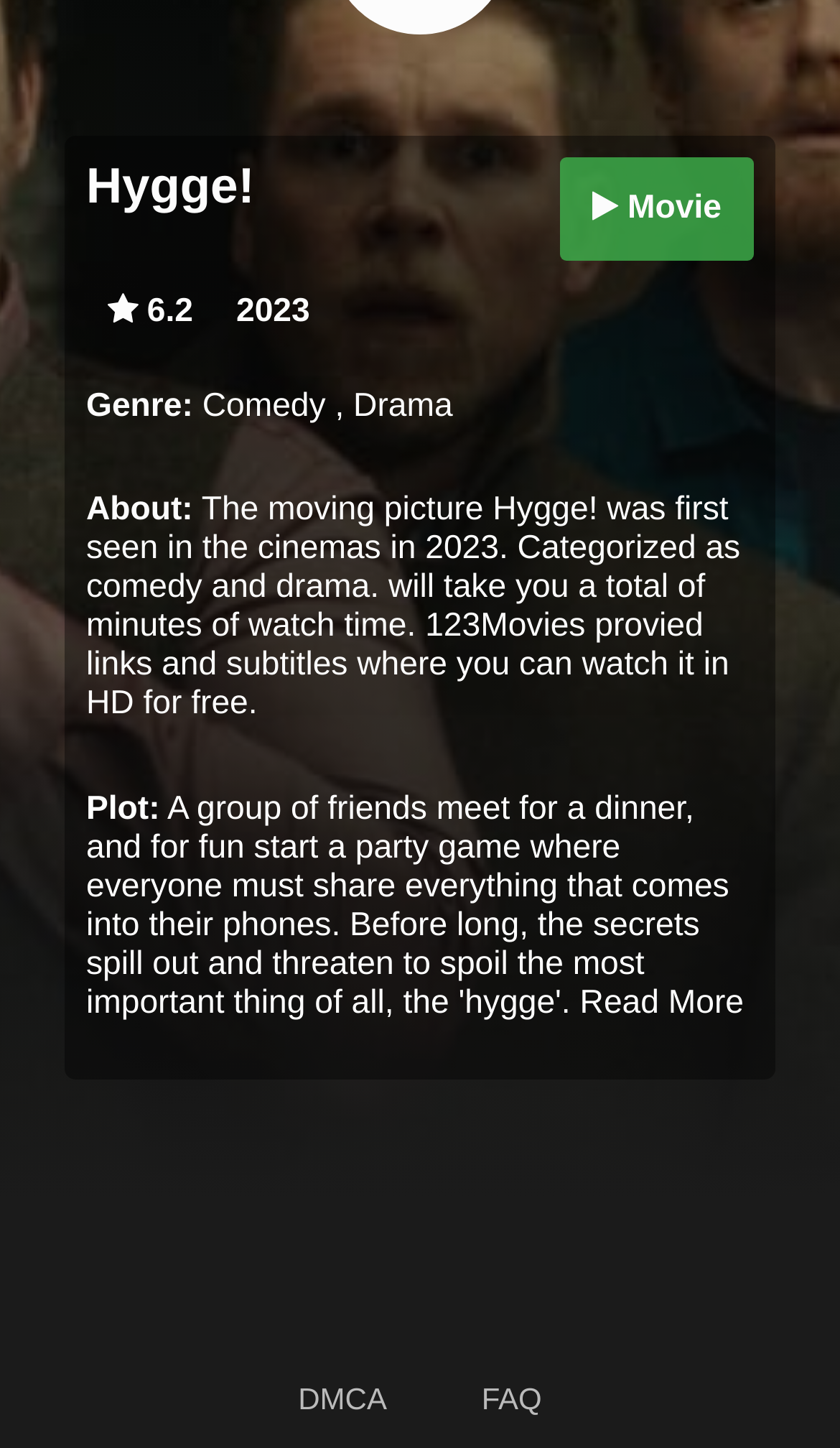From the screenshot, find the bounding box of the UI element matching this description: "Read More". Supply the bounding box coordinates in the form [left, top, right, bottom], each a float between 0 and 1.

[0.69, 0.68, 0.885, 0.706]